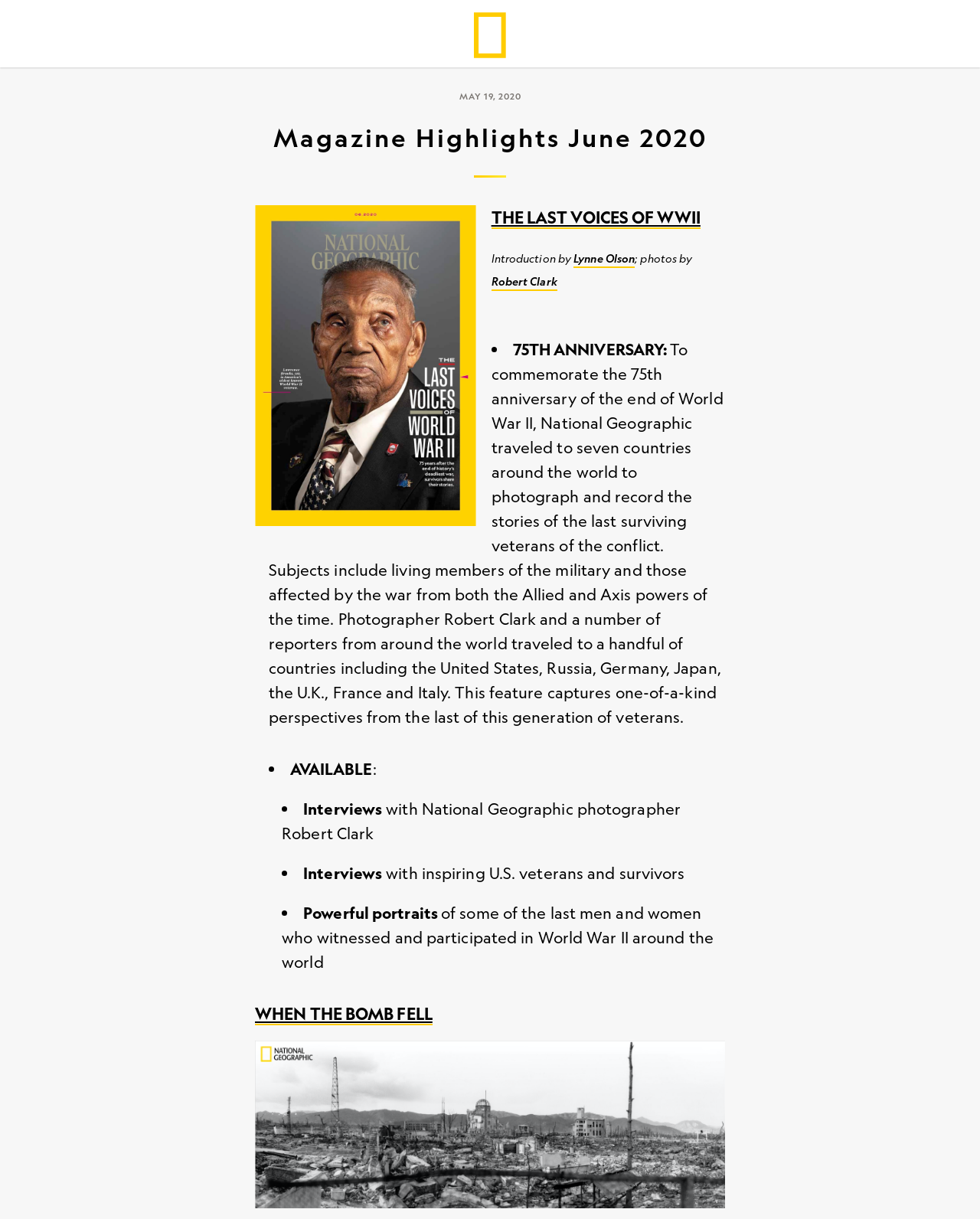What is the topic of the 'WHEN THE BOMB FELL' article?
Give a single word or phrase as your answer by examining the image.

World War II